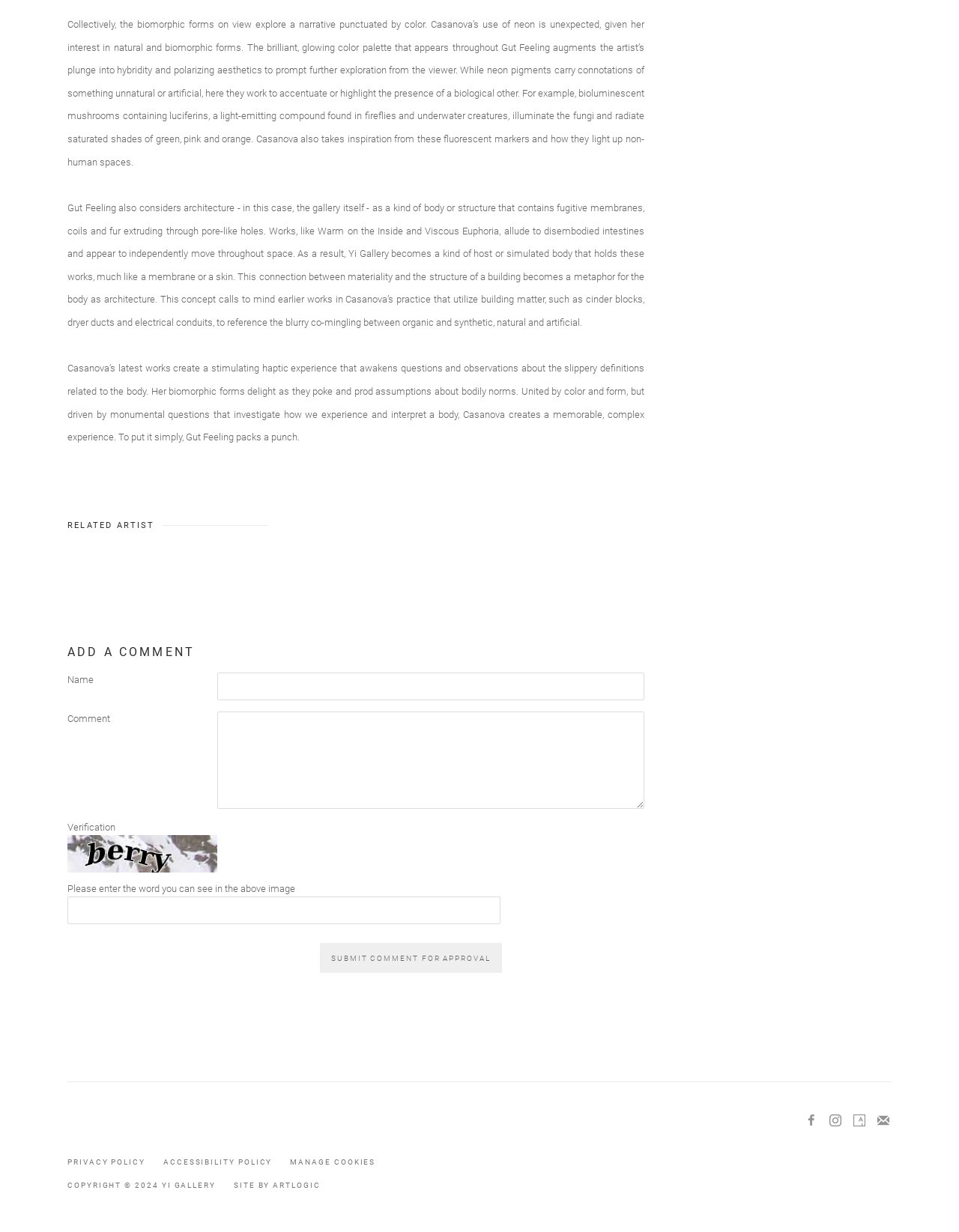Use the details in the image to answer the question thoroughly: 
What is the name of the gallery?

The name of the gallery can be found in the text descriptions, where it is mentioned as the location of the exhibition, such as in the sentence 'Yi Gallery becomes a kind of host or simulated body that holds these works, much like a membrane or a skin'.